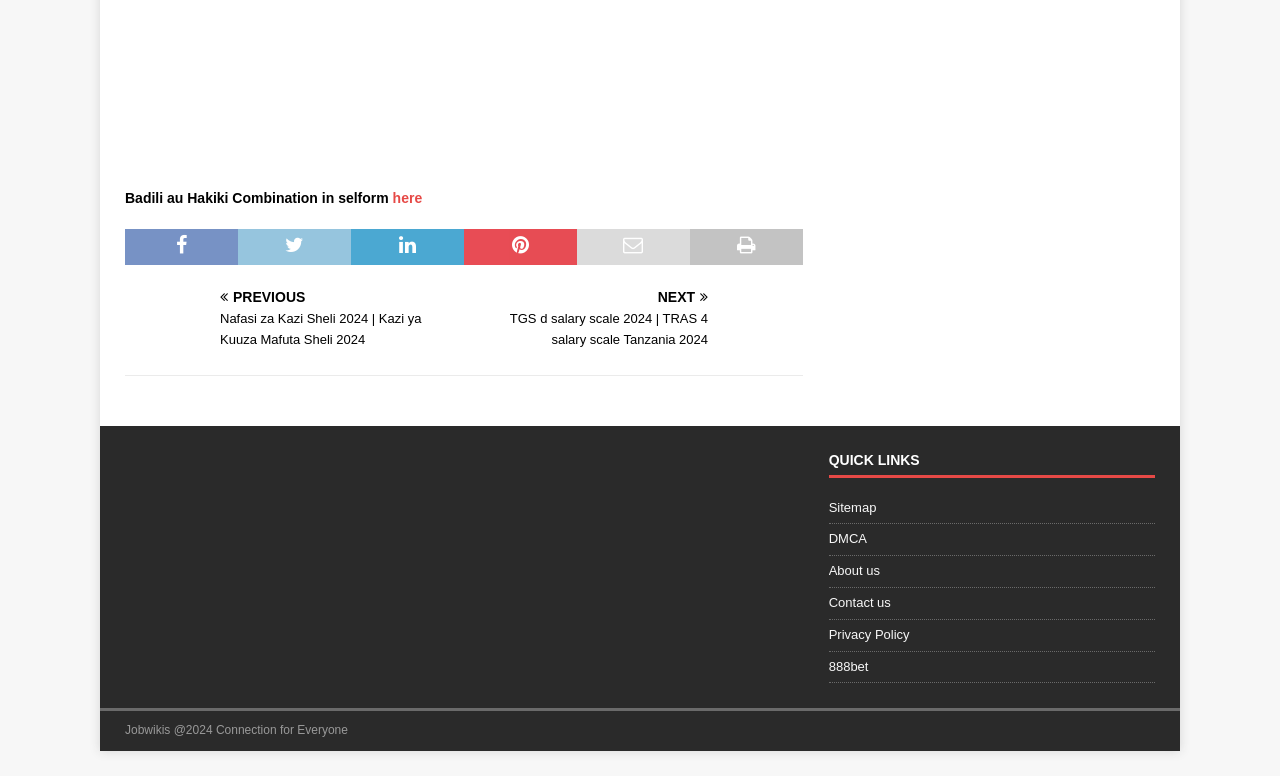What is the text of the first link?
Look at the image and answer the question with a single word or phrase.

How to use Tamisemi Selform 2021?